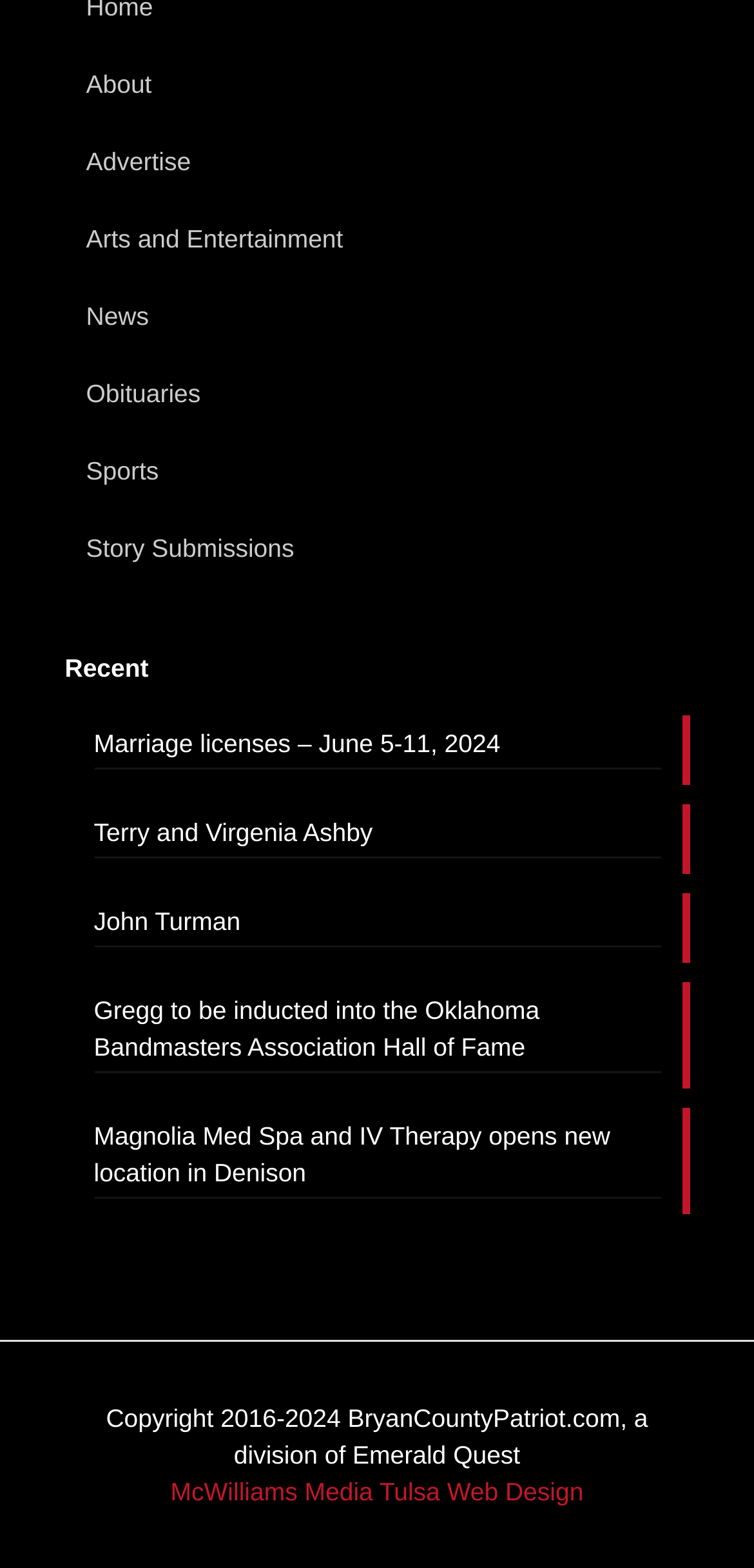Locate the bounding box coordinates of the element you need to click to accomplish the task described by this instruction: "Check Copyright information".

[0.141, 0.895, 0.859, 0.937]